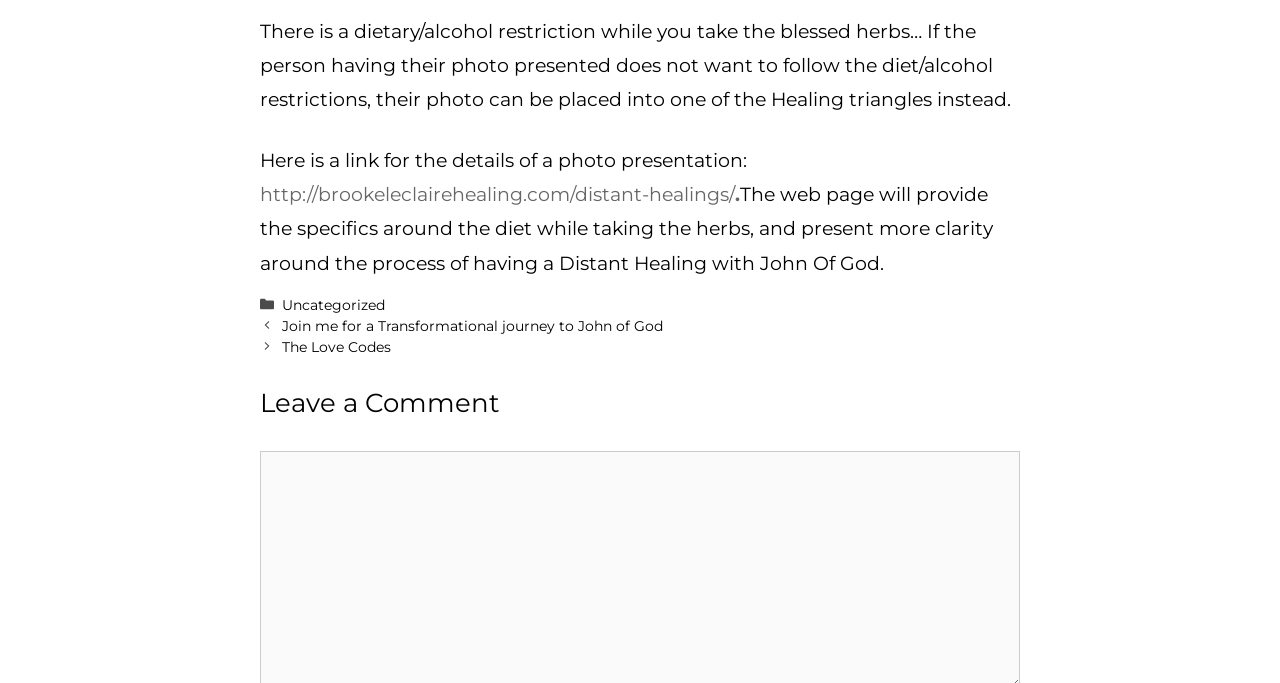Bounding box coordinates must be specified in the format (top-left x, top-left y, bottom-right x, bottom-right y). All values should be floating point numbers between 0 and 1. What are the bounding box coordinates of the UI element described as: The Love Codes

[0.221, 0.494, 0.306, 0.521]